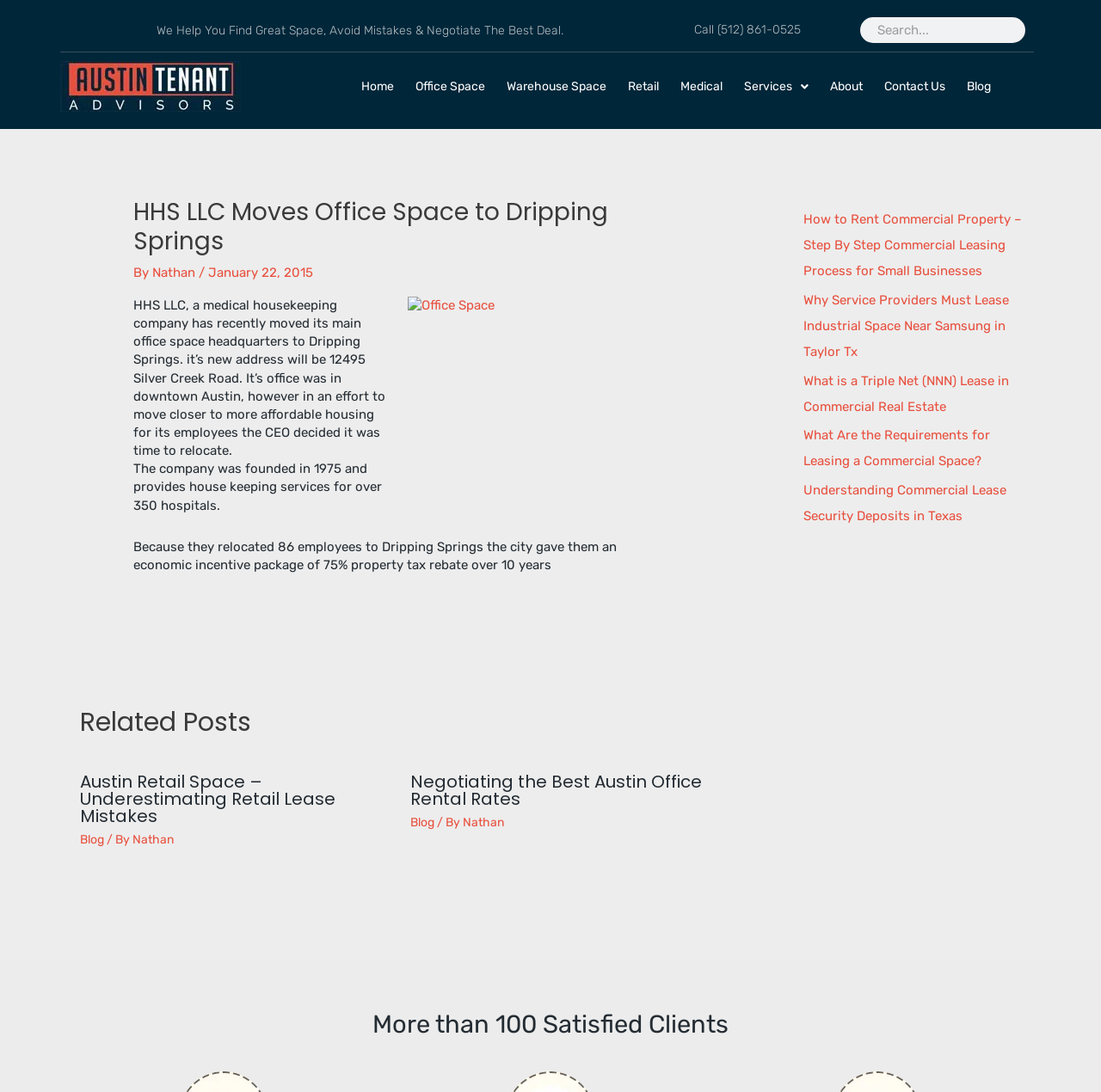Please specify the bounding box coordinates of the element that should be clicked to execute the given instruction: 'Read about HHS LLC'. Ensure the coordinates are four float numbers between 0 and 1, expressed as [left, top, right, bottom].

[0.121, 0.181, 0.605, 0.234]